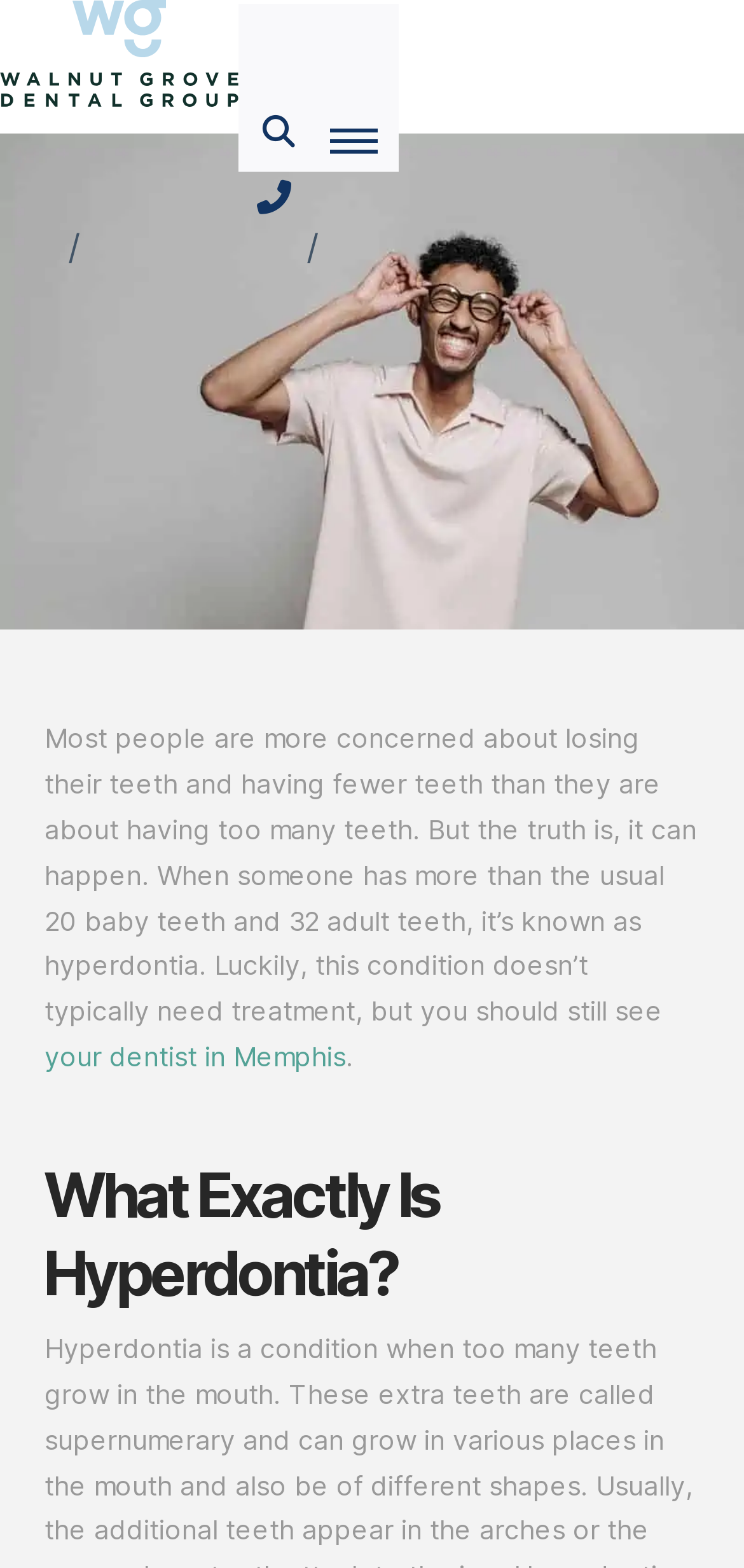Highlight the bounding box coordinates of the element you need to click to perform the following instruction: "Click the toggle off canvas content button."

[0.441, 0.073, 0.51, 0.106]